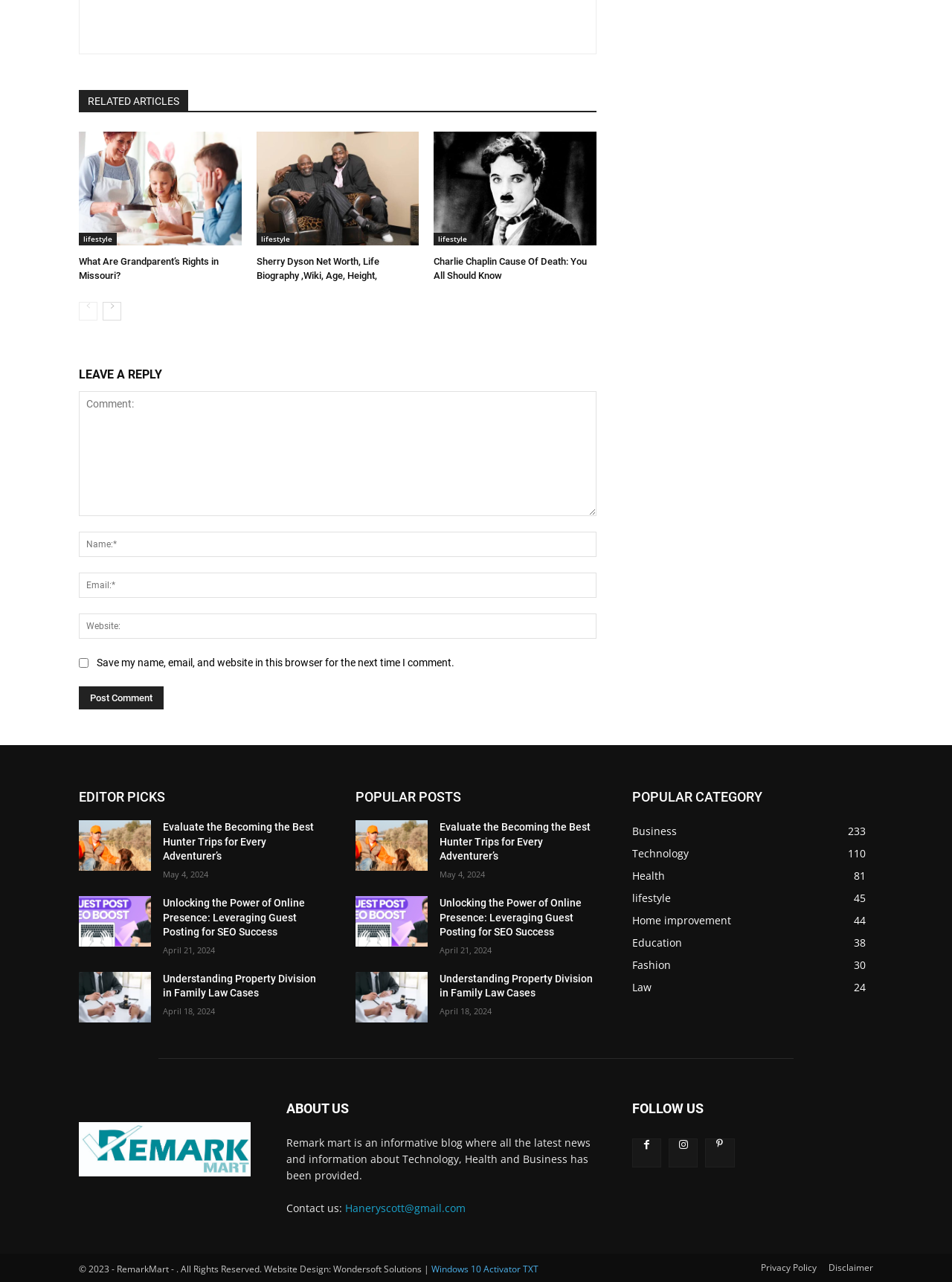Please determine the bounding box coordinates of the element's region to click for the following instruction: "Click on the 'Post Comment' button".

[0.083, 0.535, 0.172, 0.553]